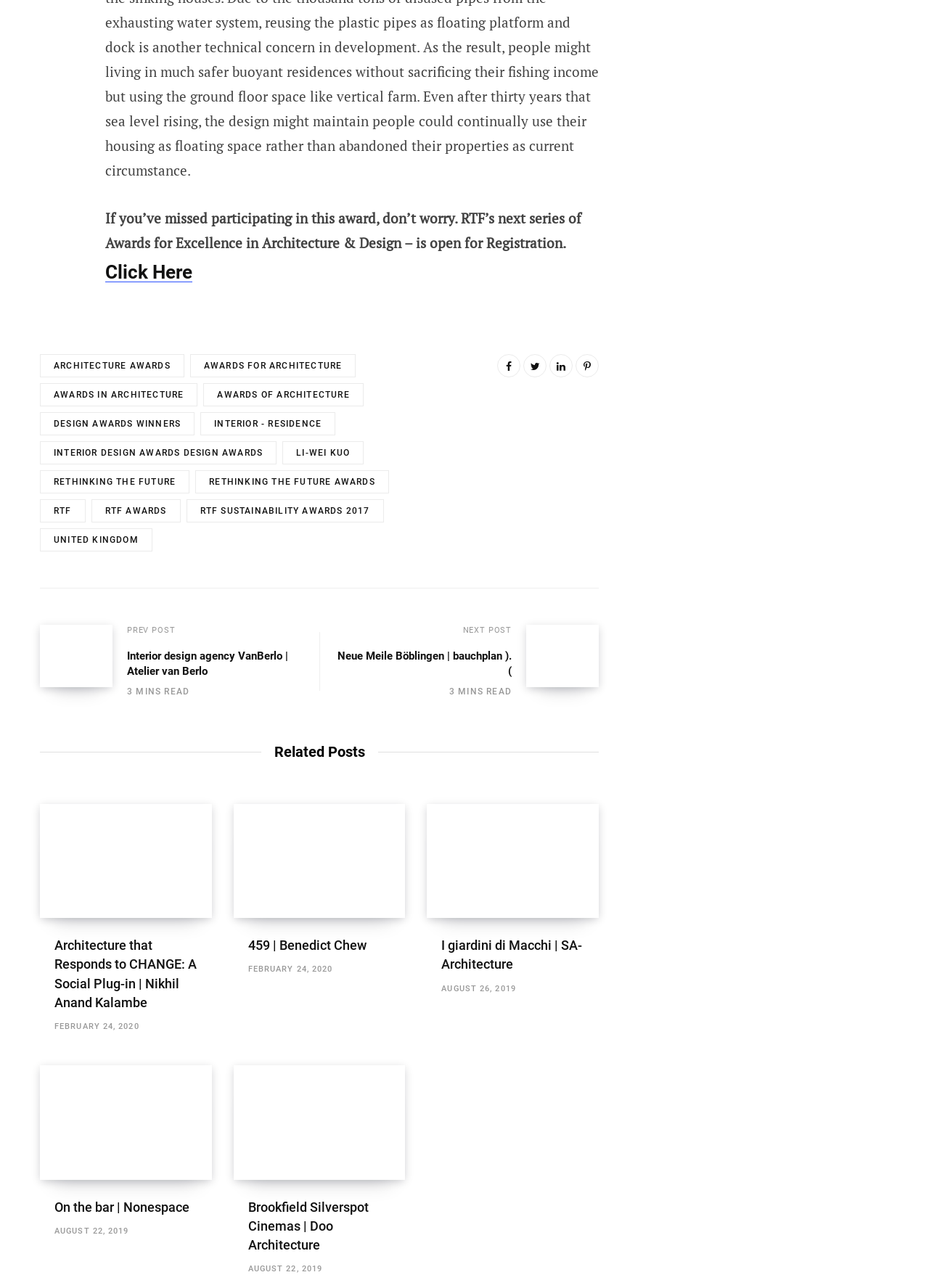Determine the bounding box for the HTML element described here: "459 | Benedict Chew". The coordinates should be given as [left, top, right, bottom] with each number being a float between 0 and 1.

[0.267, 0.728, 0.394, 0.74]